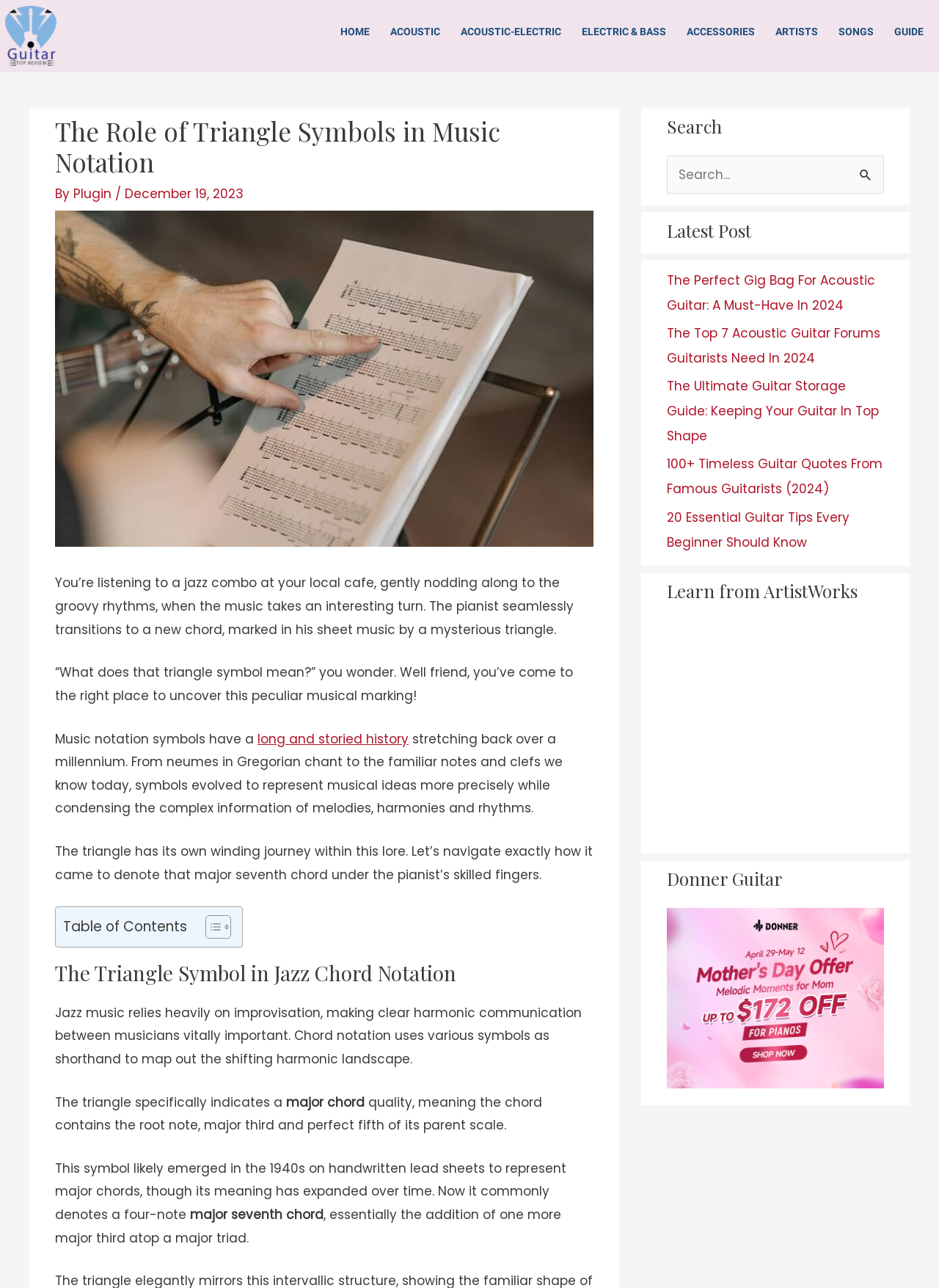Carefully observe the image and respond to the question with a detailed answer:
What is the purpose of the triangle symbol in jazz chord notation?

According to the article, the triangle symbol in jazz chord notation specifically indicates a major chord quality, meaning the chord contains the root note, major third, and perfect fifth of its parent scale.